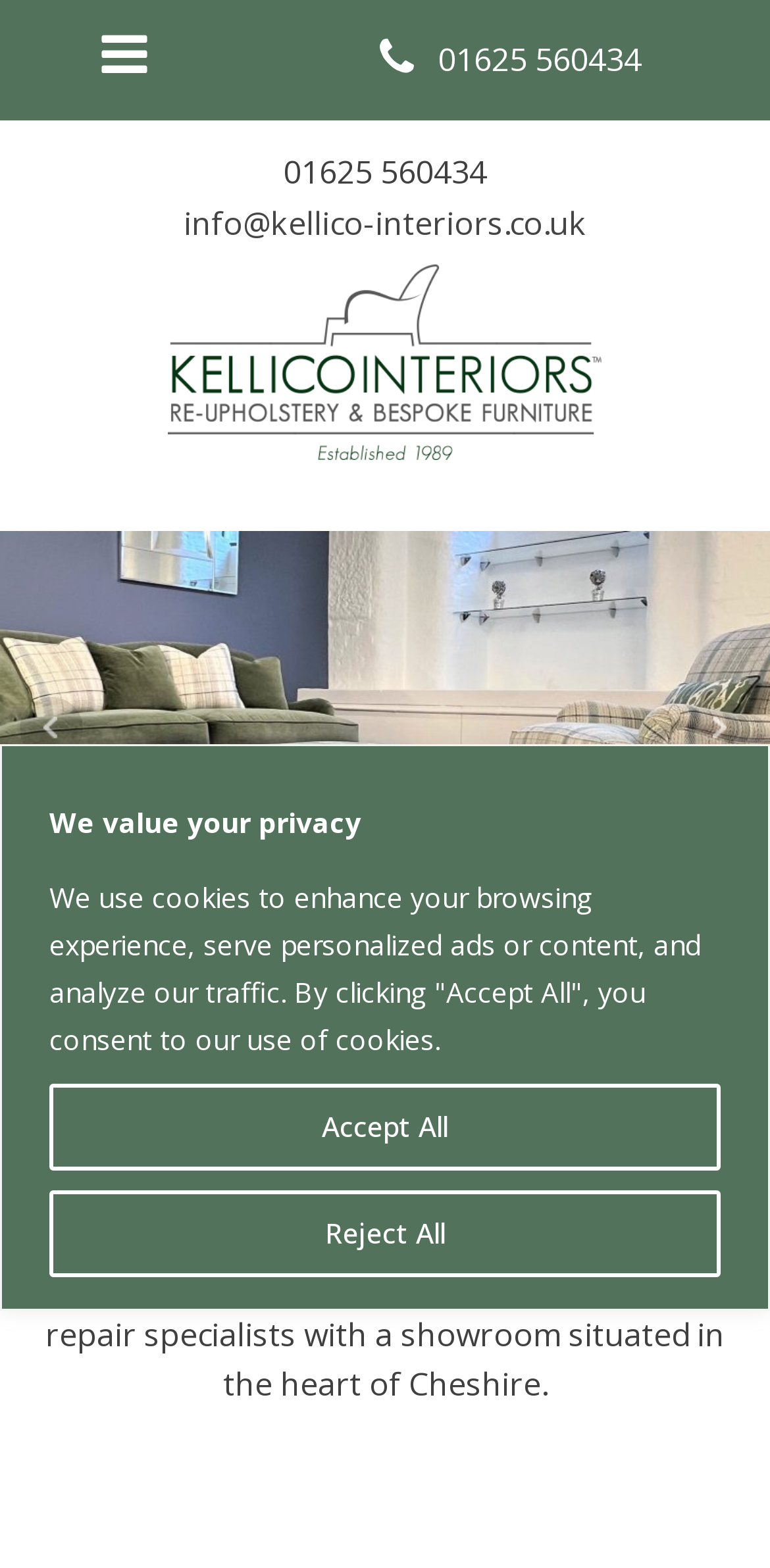Give a one-word or short-phrase answer to the following question: 
What is the phone number?

01625 560434